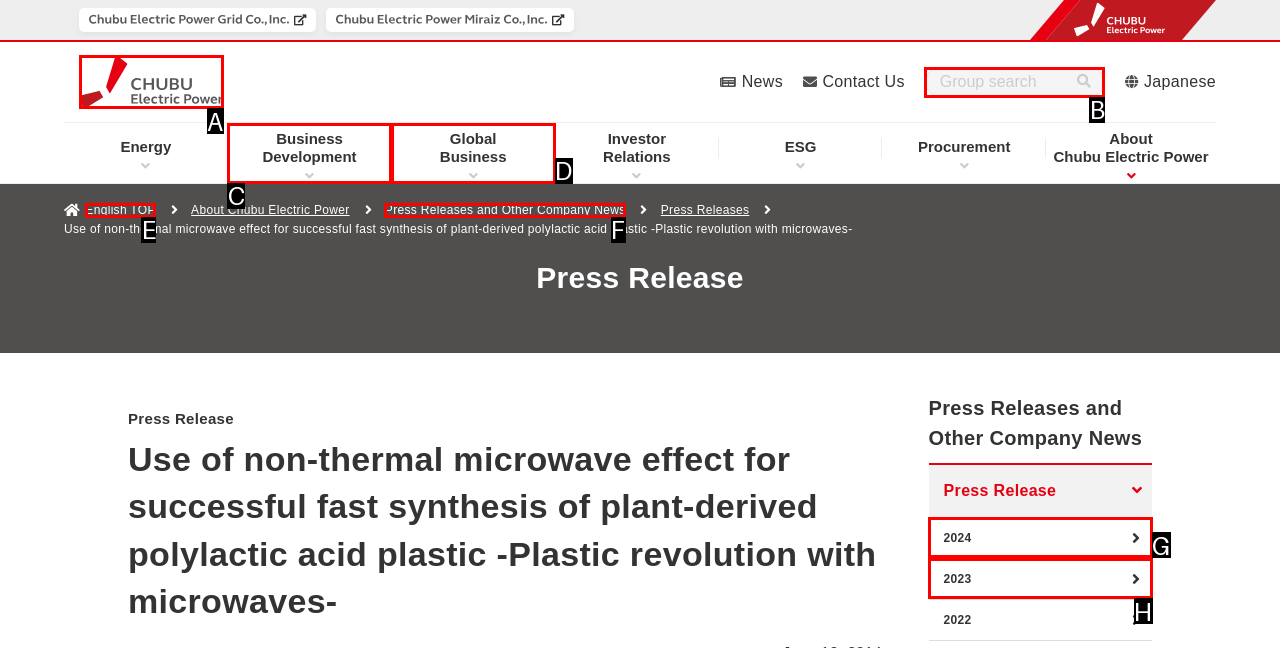Based on the description title="Chubu Electric Power", identify the most suitable HTML element from the options. Provide your answer as the corresponding letter.

A